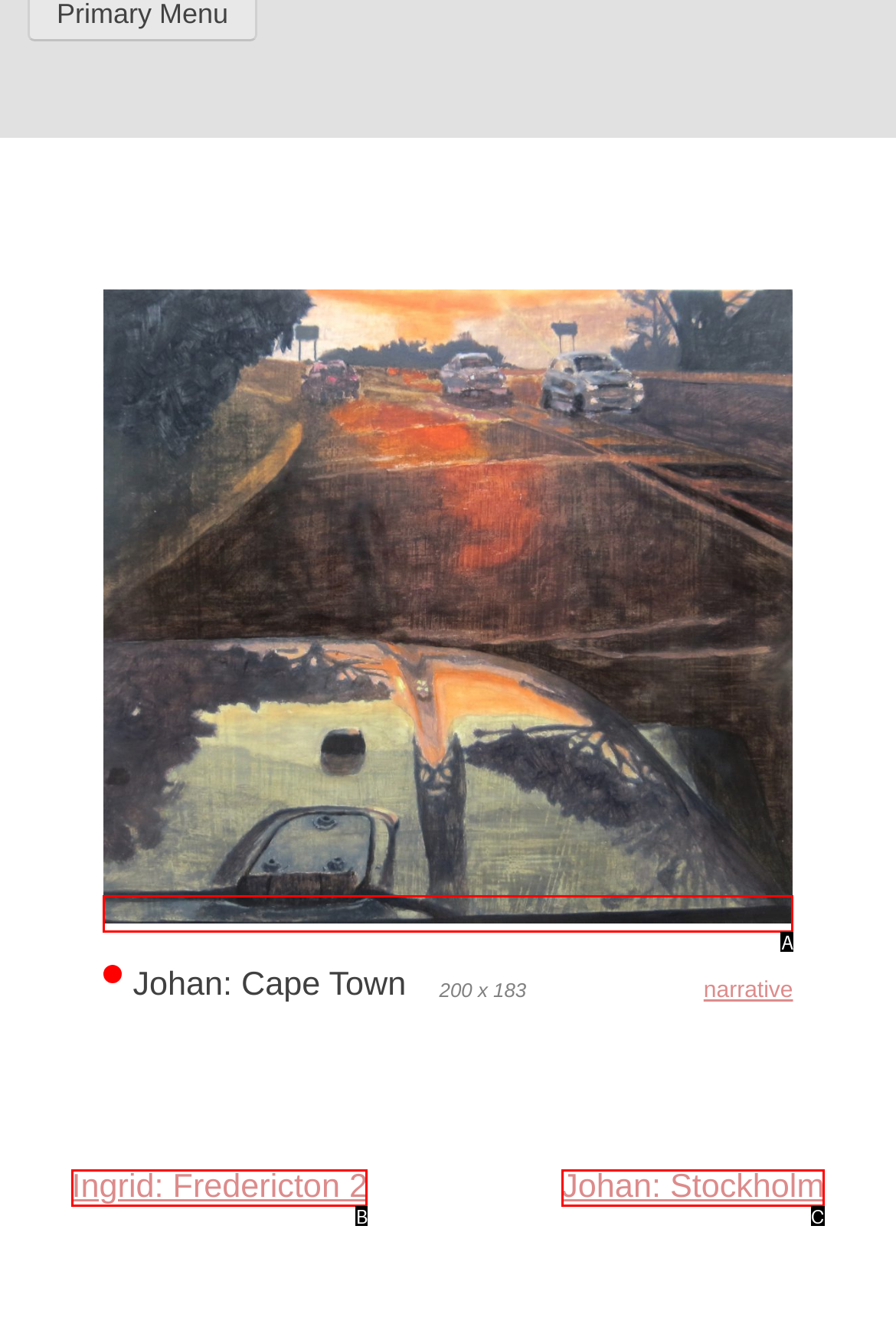Given the description: Johan: Stockholm, select the HTML element that matches it best. Reply with the letter of the chosen option directly.

C